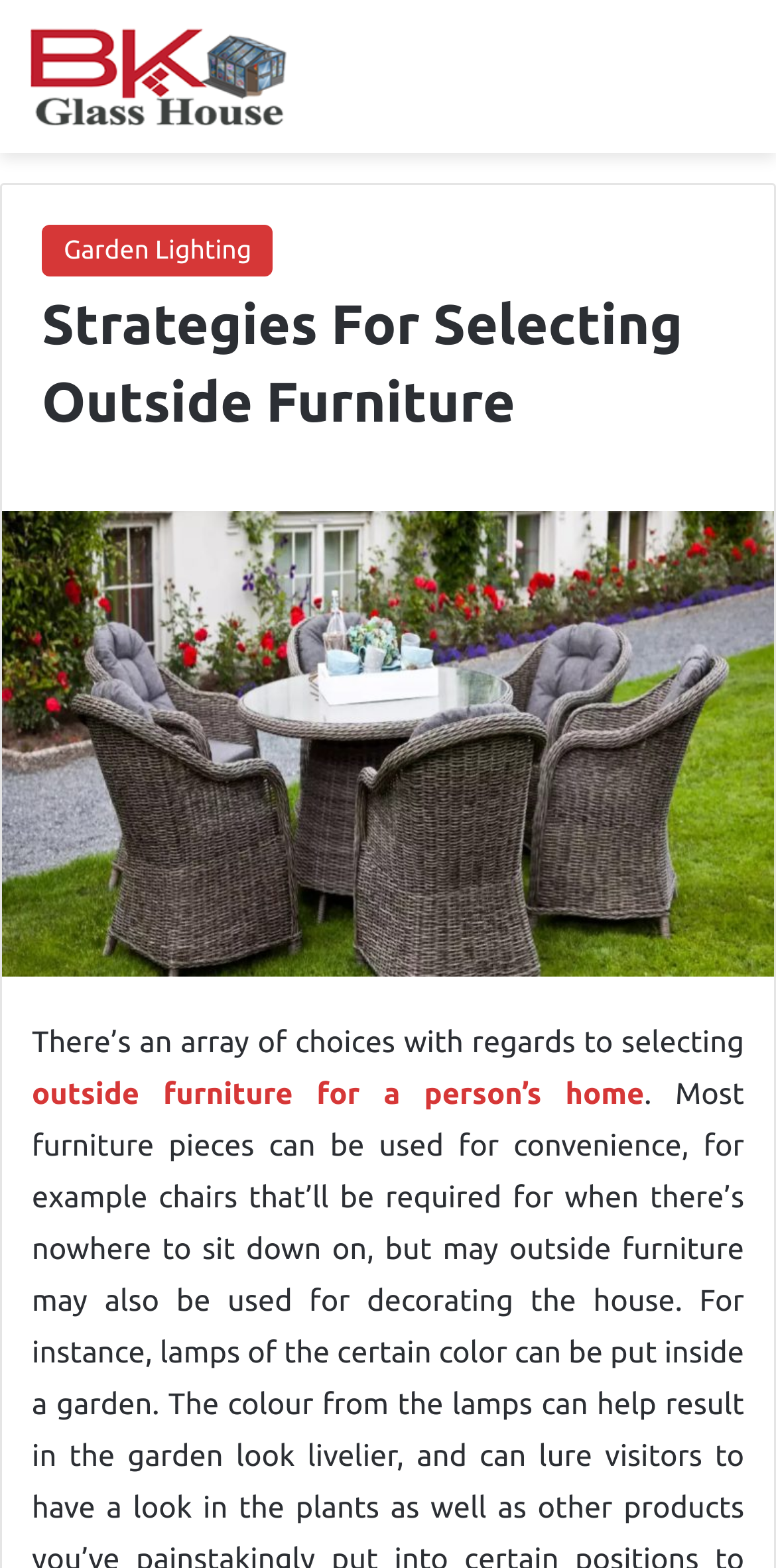What is the main topic of the webpage?
Using the visual information, reply with a single word or short phrase.

Outside furniture and kitchen cabinet color